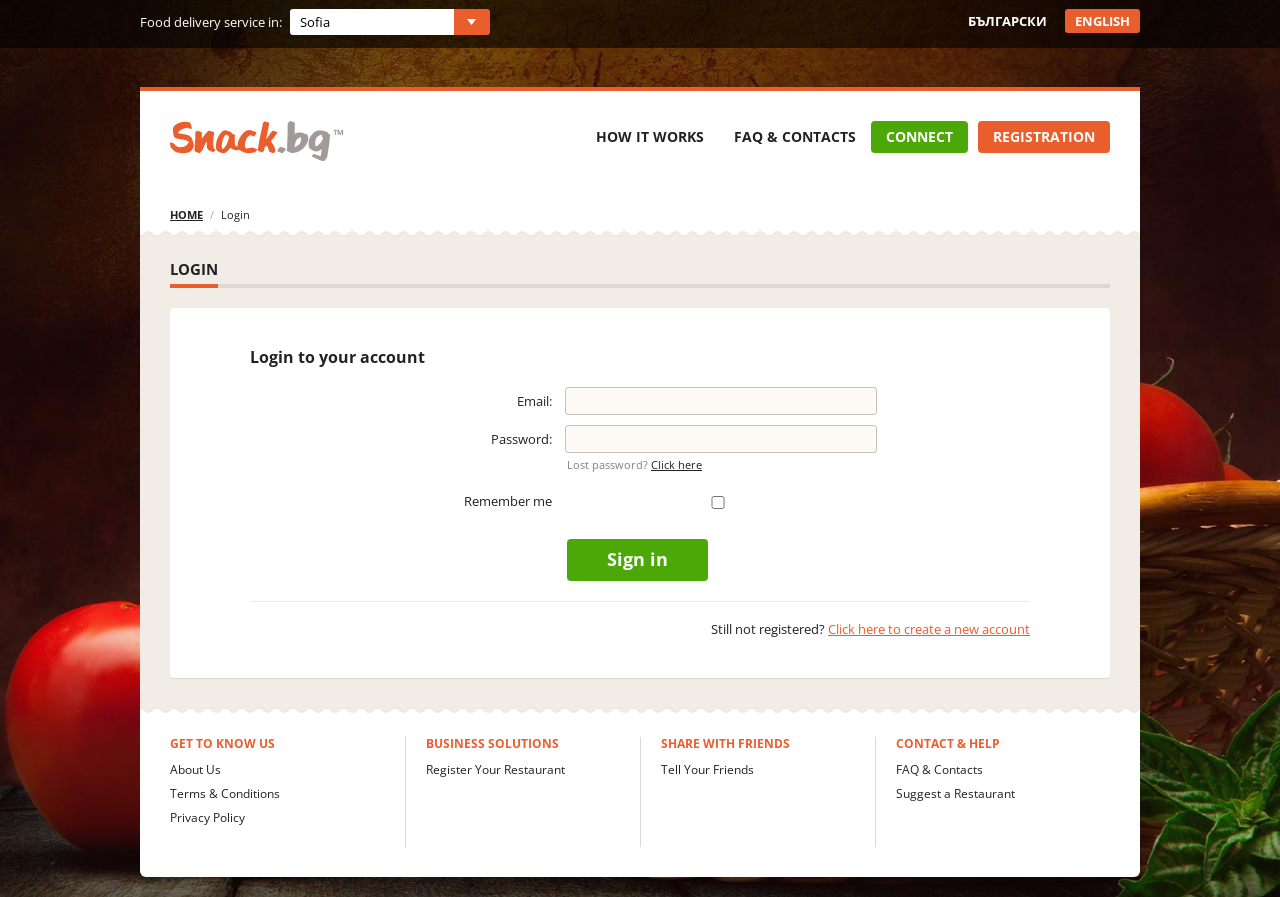What is the language of the website?
From the screenshot, provide a brief answer in one word or phrase.

Bulgarian and English